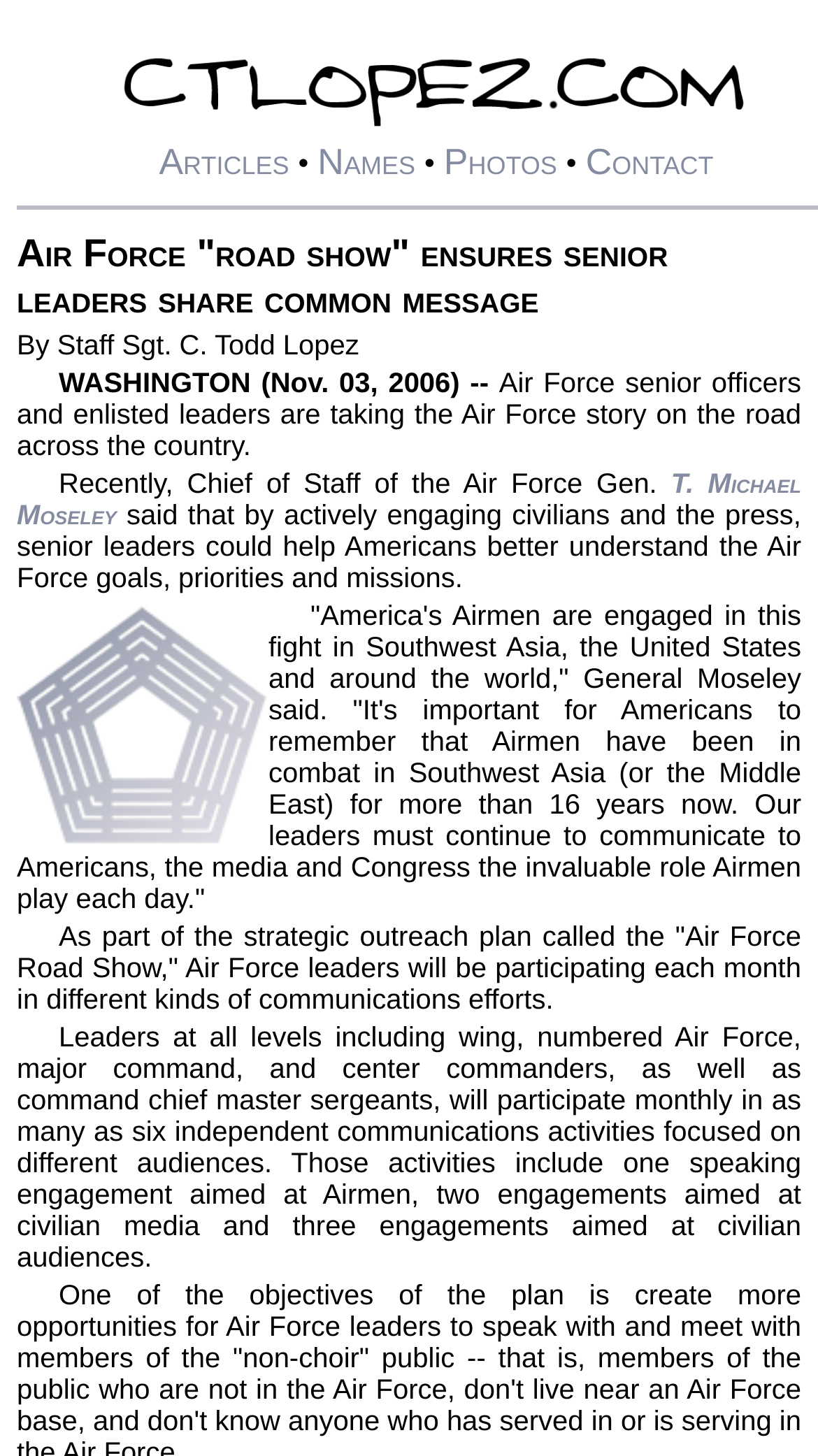Identify the bounding box coordinates for the UI element described as: "Search".

None